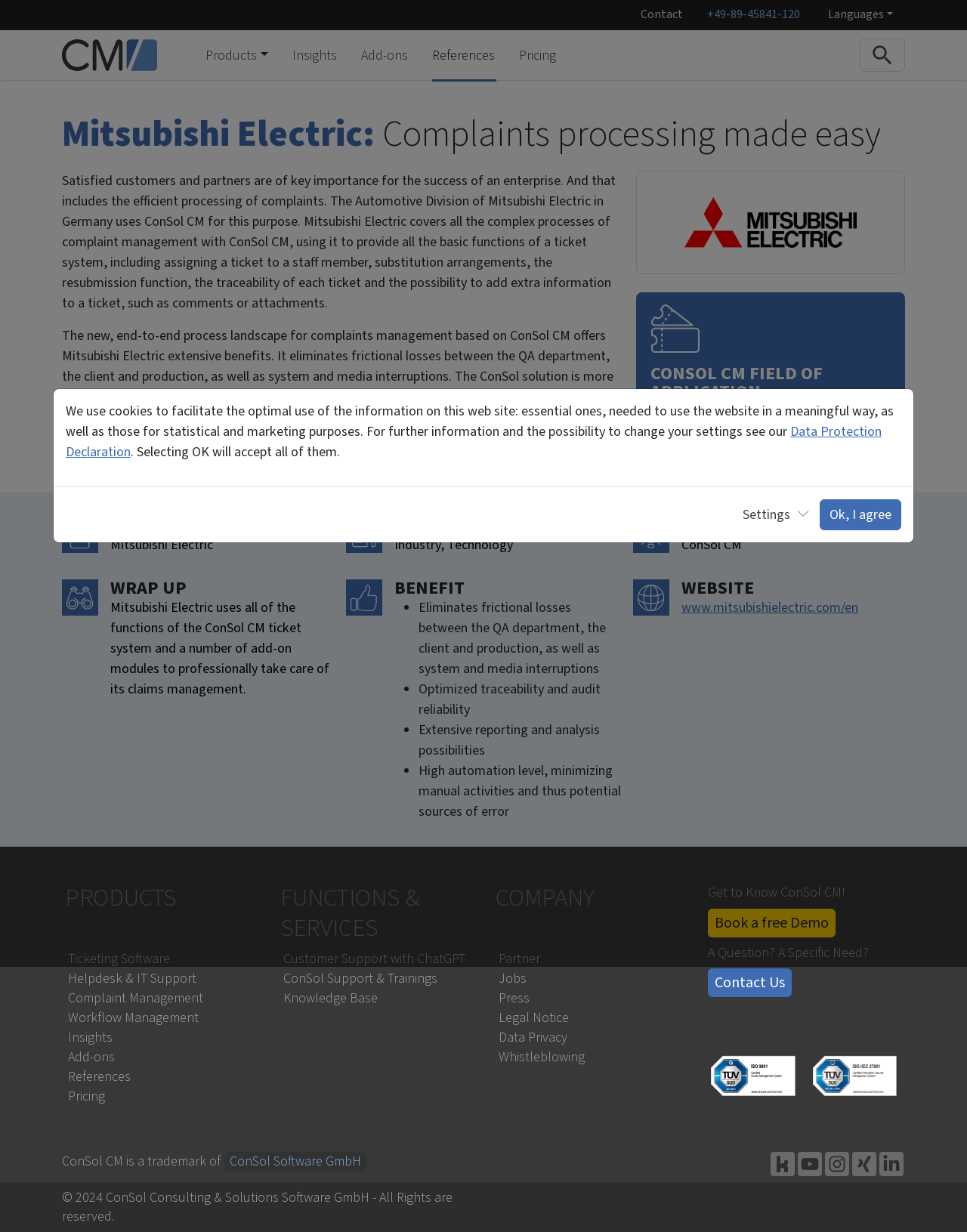Please specify the bounding box coordinates for the clickable region that will help you carry out the instruction: "Select the 'Products' option".

[0.2, 0.032, 0.29, 0.058]